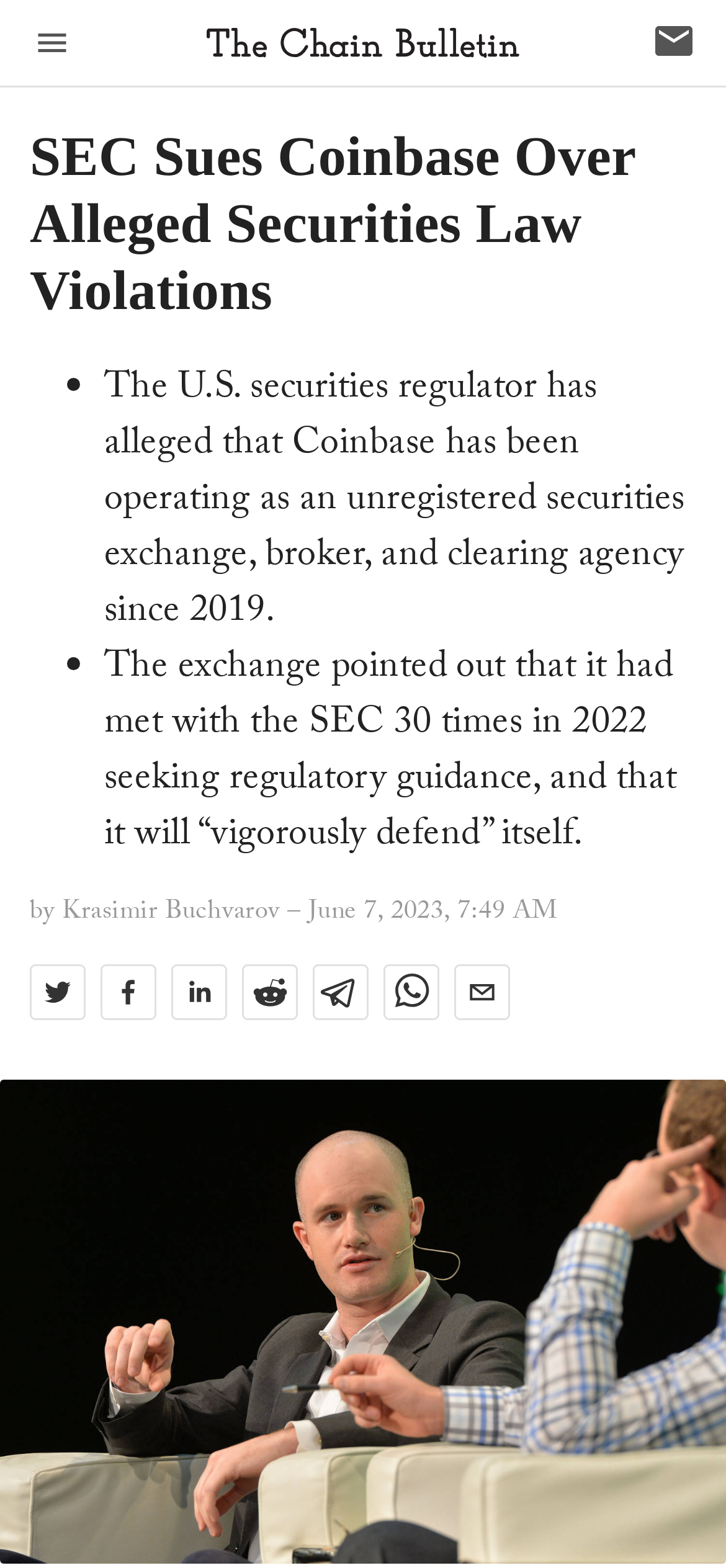Please locate the bounding box coordinates for the element that should be clicked to achieve the following instruction: "Read the article by Krasimir Buchvarov". Ensure the coordinates are given as four float numbers between 0 and 1, i.e., [left, top, right, bottom].

[0.086, 0.569, 0.385, 0.597]